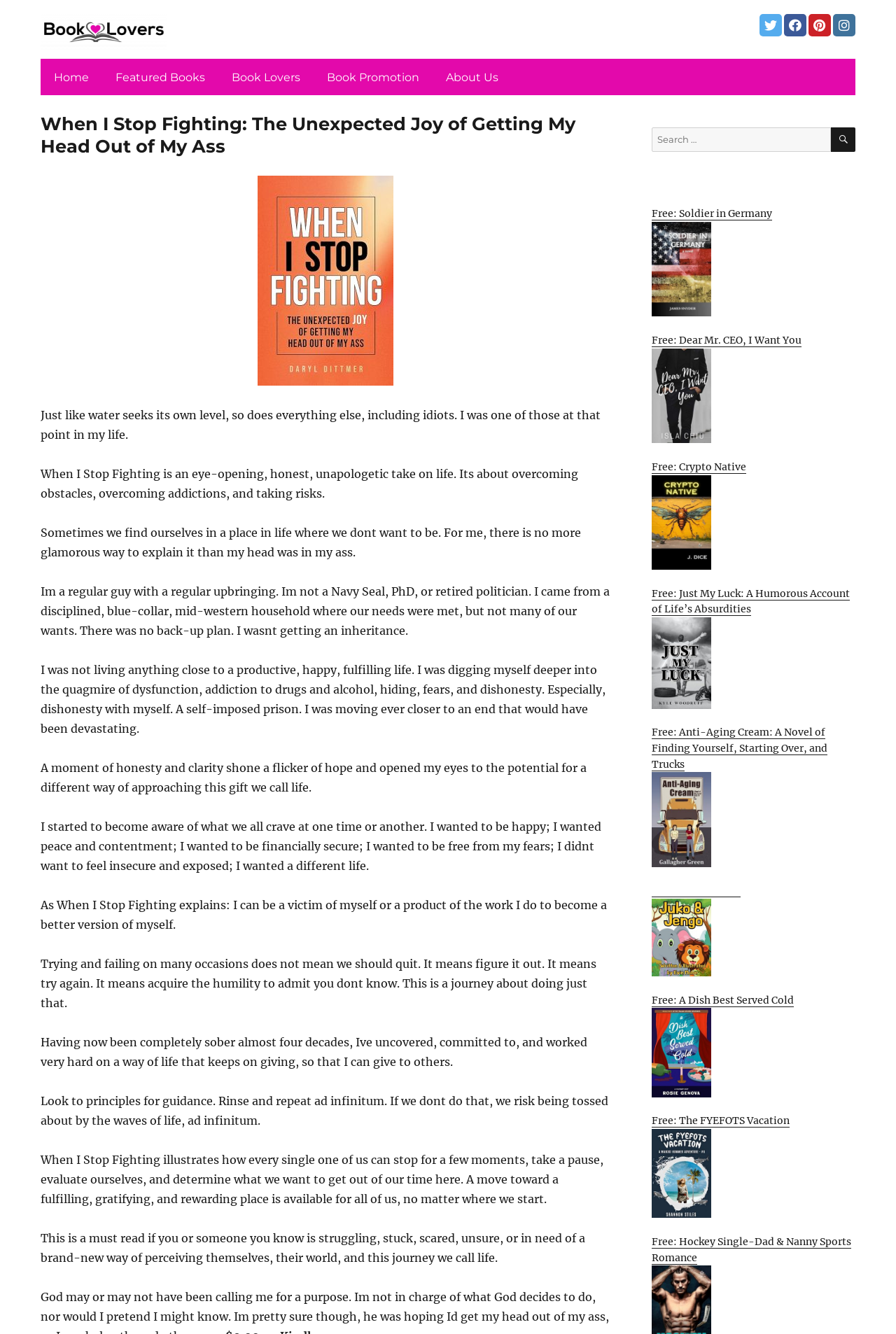What is the purpose of the search bar?
Please provide a single word or phrase answer based on the image.

Search for books